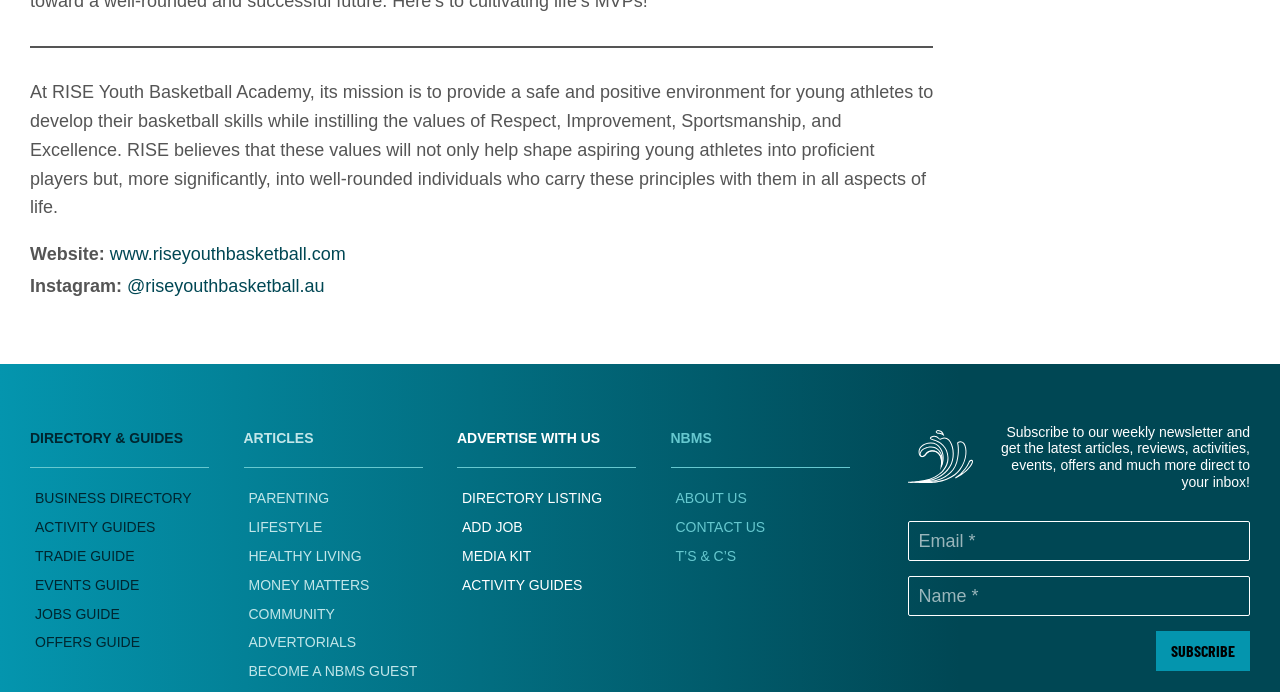Look at the image and write a detailed answer to the question: 
What is the mission of RISE Youth Basketball Academy?

According to the StaticText element, the mission of RISE Youth Basketball Academy is to provide a safe and positive environment for young athletes to develop their basketball skills while instilling the values of Respect, Improvement, Sportsmanship, and Excellence.